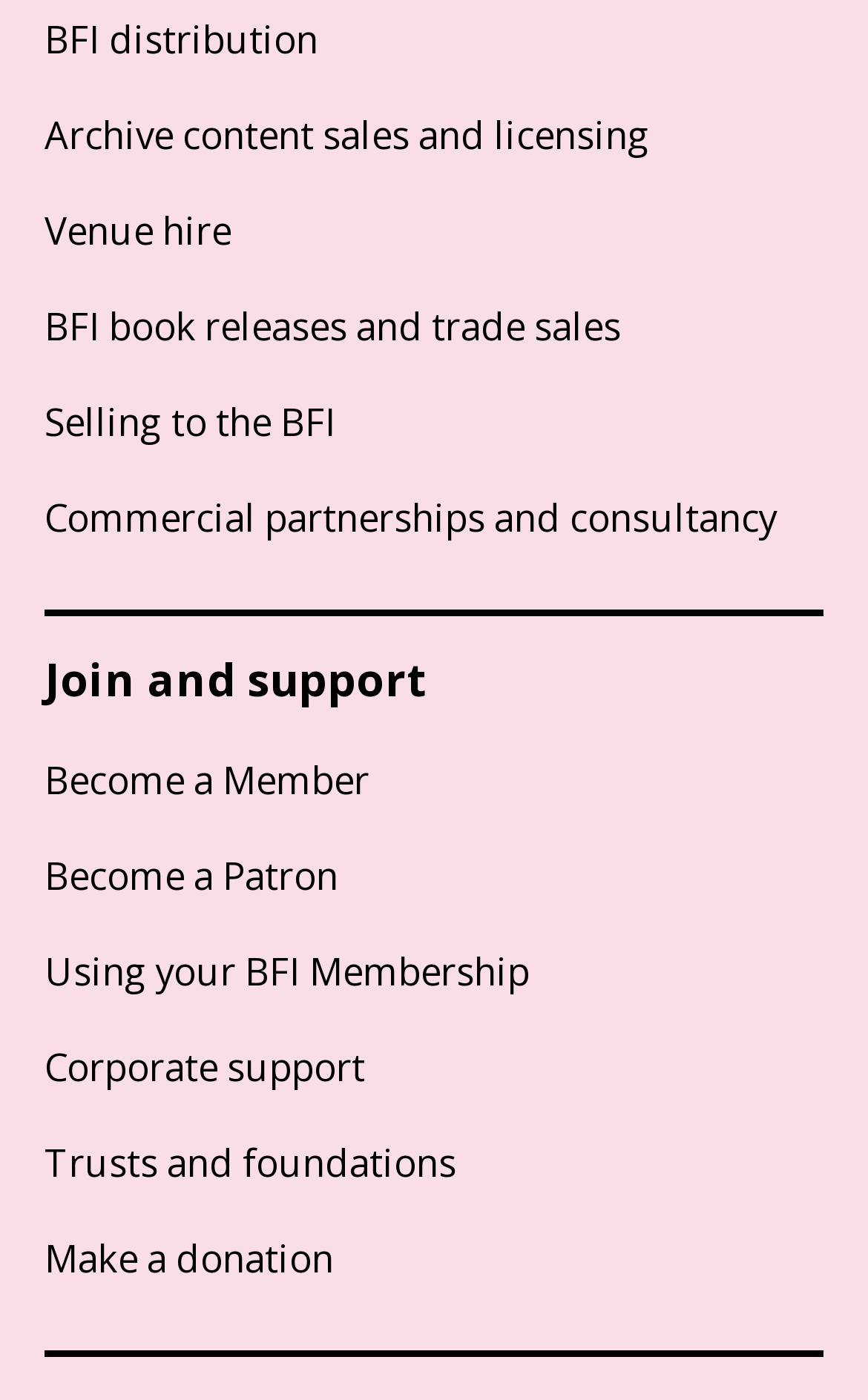Consider the image and give a detailed and elaborate answer to the question: 
How many links are under 'Join and support'?

Under the navigation element 'Join and support' with a bounding box coordinate of [0.051, 0.435, 0.949, 0.916], I found 7 links: 'Join and support', 'Become a Member', 'Become a Patron', 'Using your BFI Membership', 'Corporate support', 'Trusts and foundations', and 'Make a donation'.